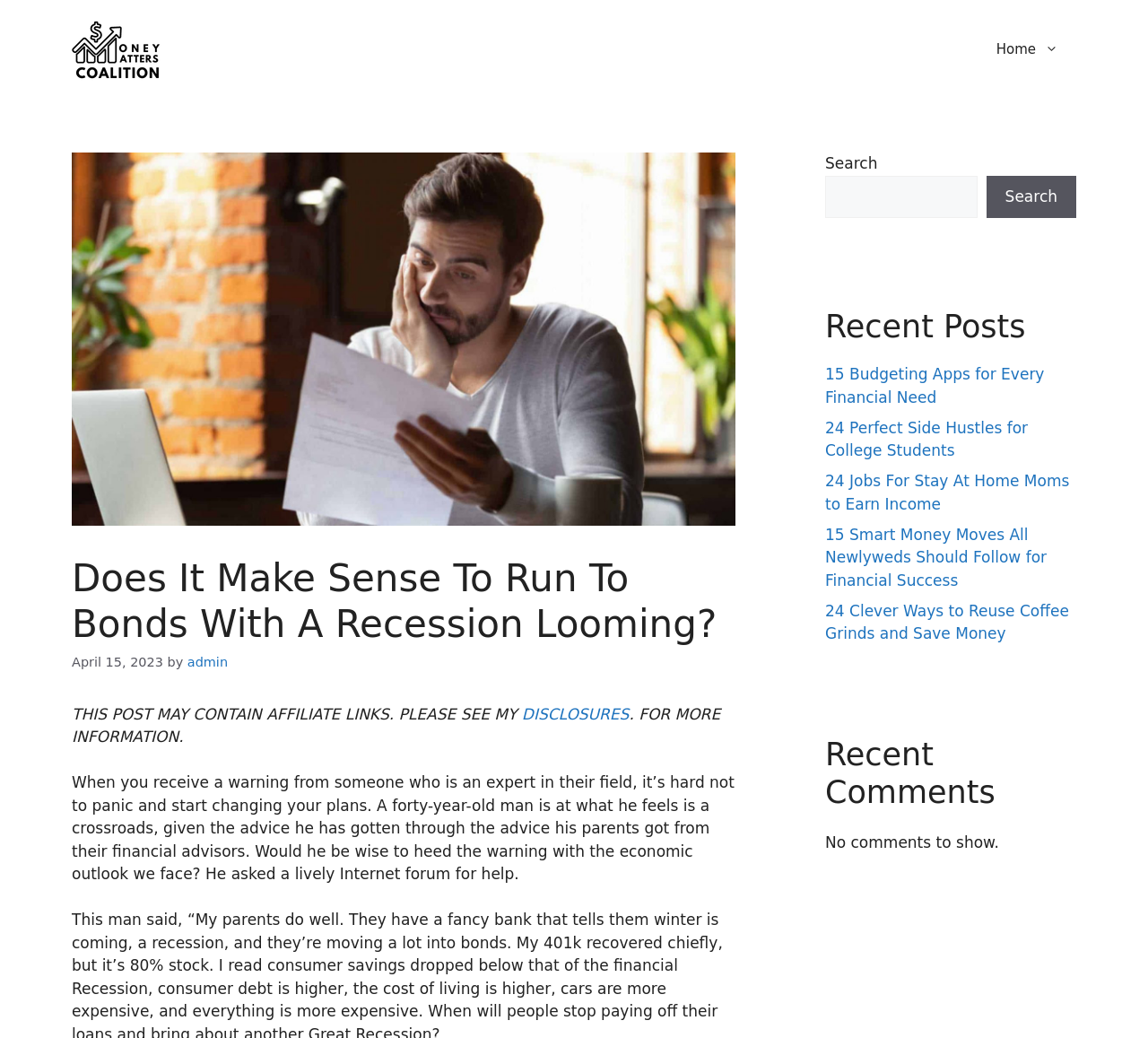Find the bounding box of the UI element described as follows: "parent_node: Comment name="comment"".

None